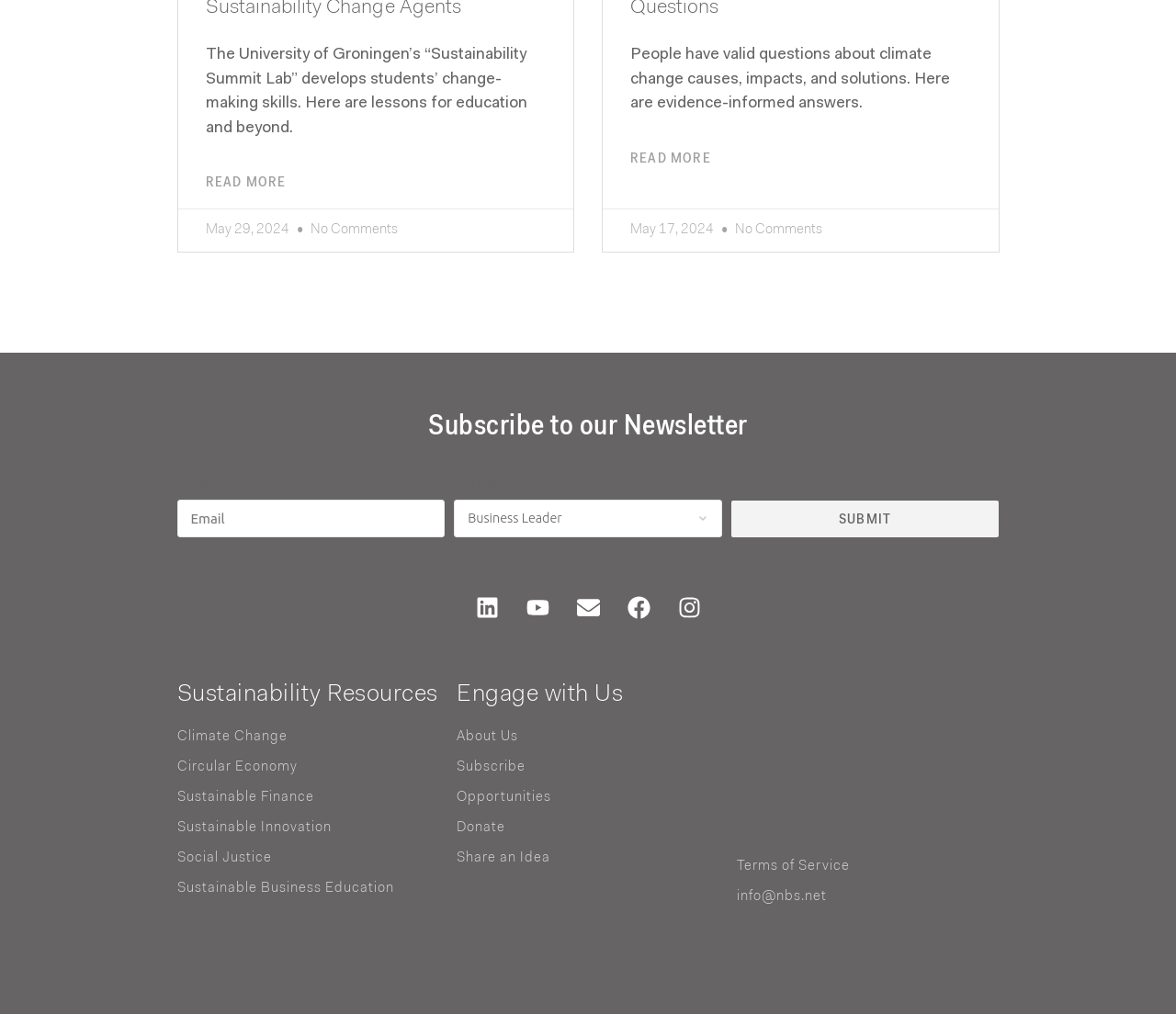Pinpoint the bounding box coordinates of the clickable area needed to execute the instruction: "Click the SUBMIT button". The coordinates should be specified as four float numbers between 0 and 1, i.e., [left, top, right, bottom].

[0.622, 0.493, 0.85, 0.53]